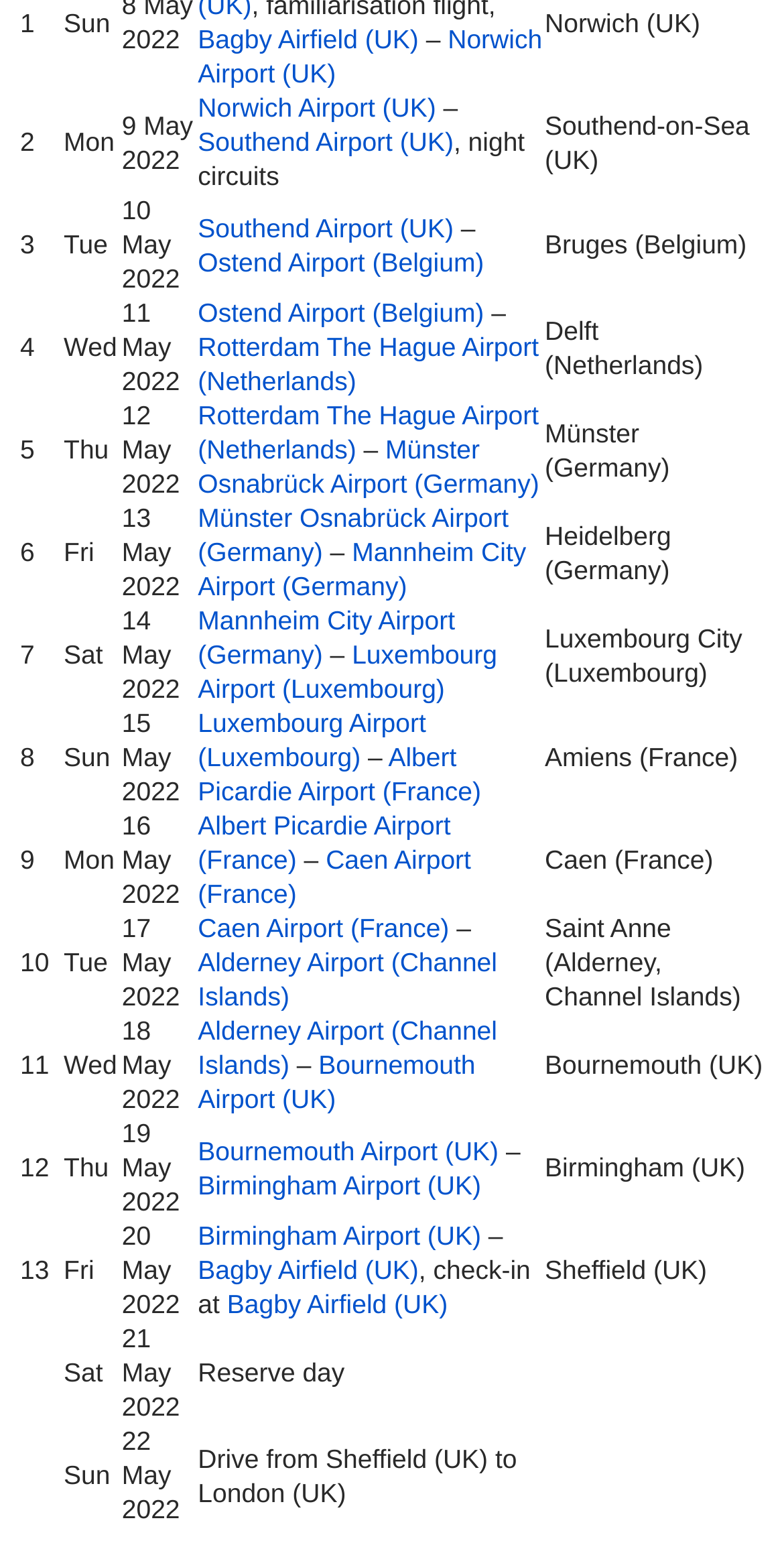Find and specify the bounding box coordinates that correspond to the clickable region for the instruction: "Visit US Newsper homepage".

None